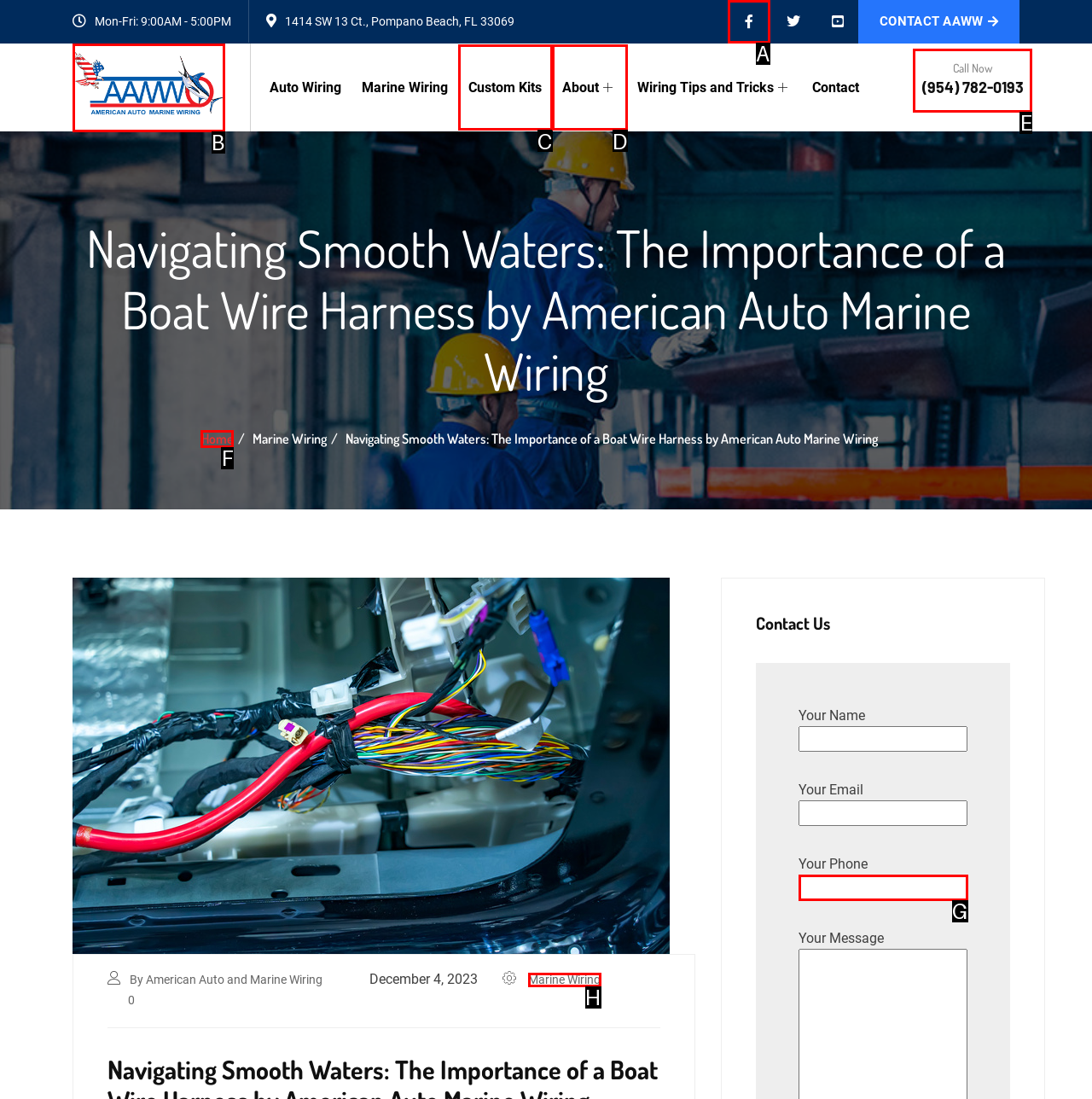Which HTML element should be clicked to complete the following task: Click Facebook?
Answer with the letter corresponding to the correct choice.

A